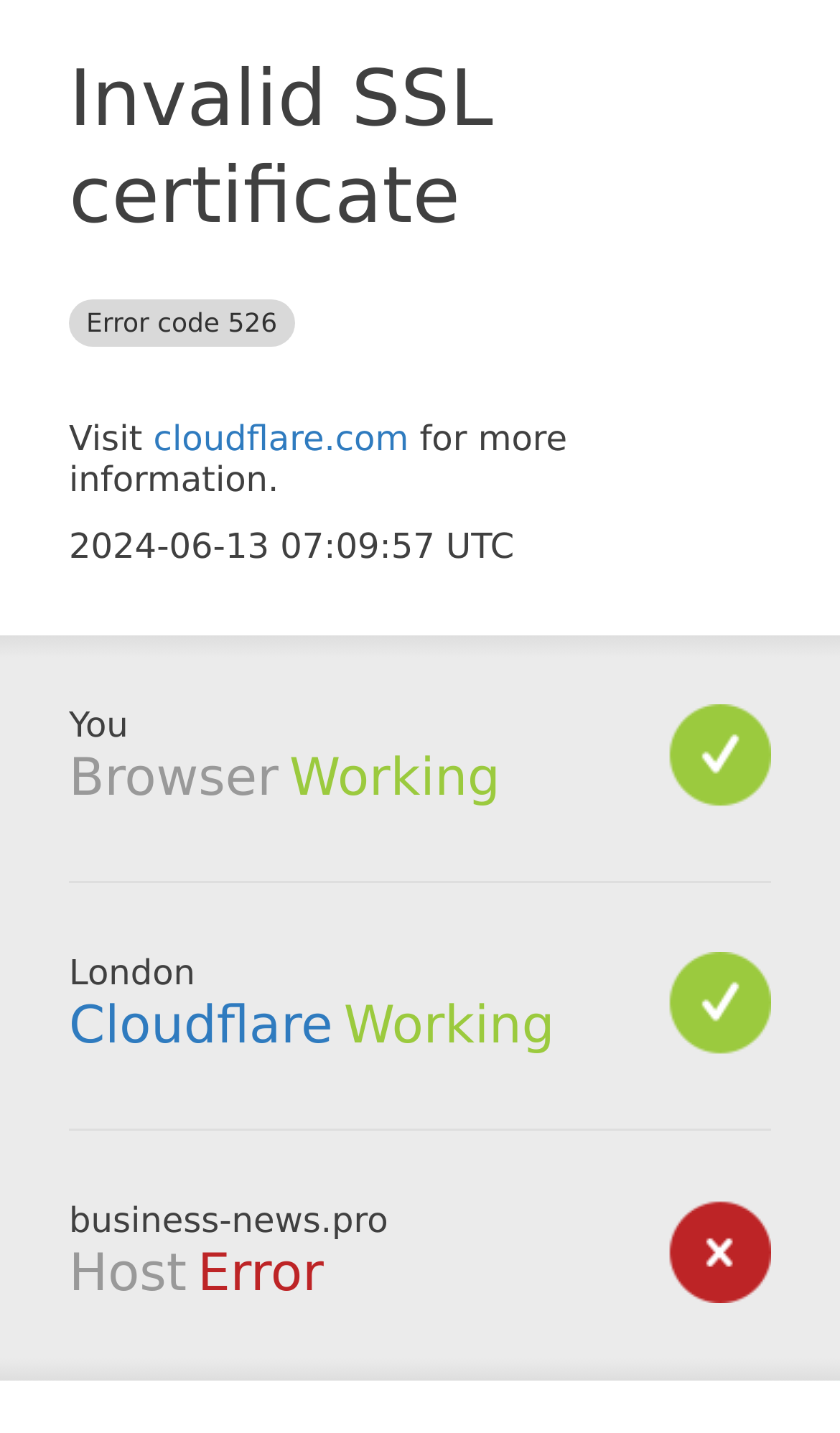What is the date and time of the error?
Your answer should be a single word or phrase derived from the screenshot.

2024-06-13 07:09:57 UTC